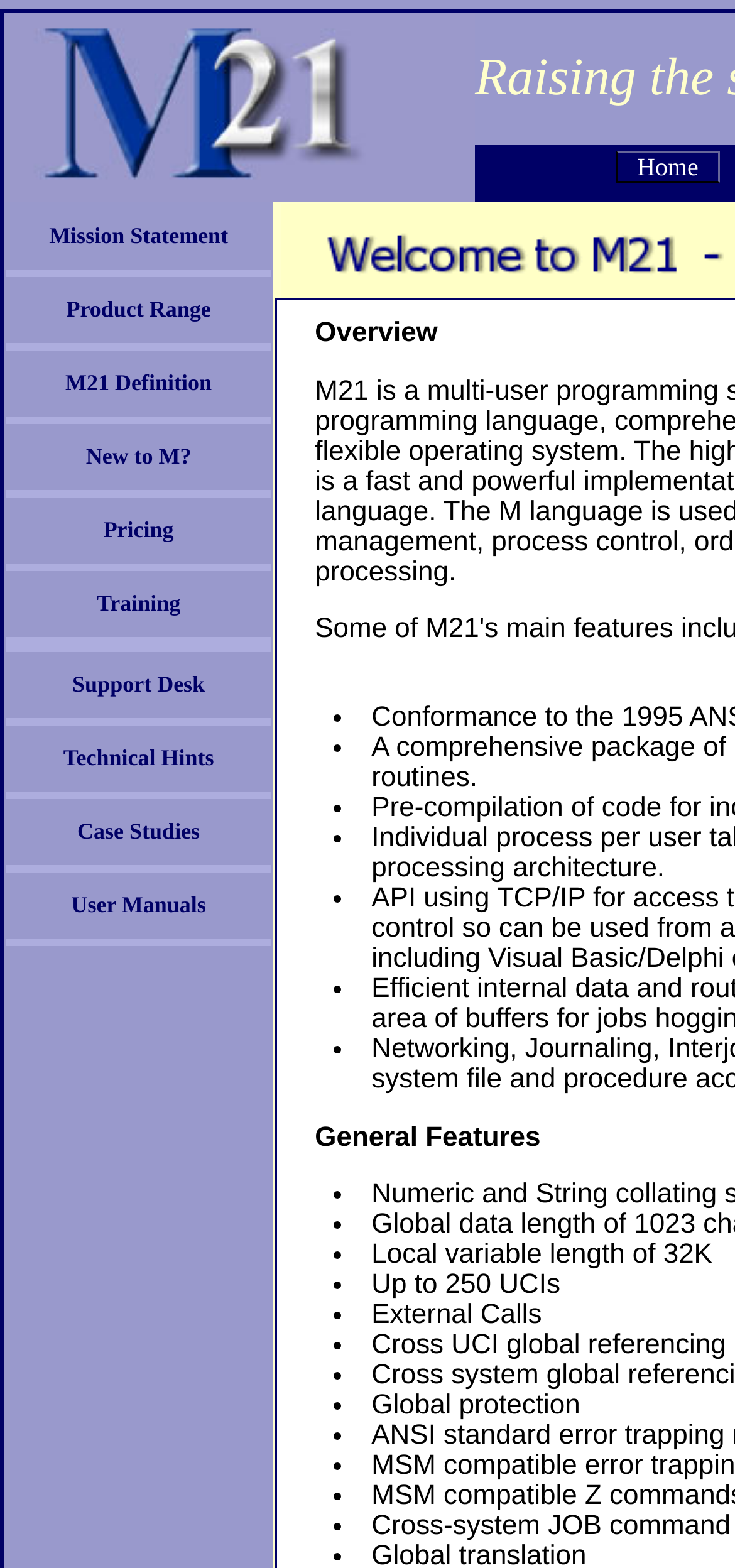Generate a detailed explanation of the webpage's features and information.

The webpage is about 21st Century MUMPS, a site dedicated to the MUMPS or M Programming Language and surrounding technology. At the top-left corner, there is a logo of M21. To the right of the logo, there is a link to the "Home" page. Below the logo and the "Home" link, there is a table with multiple rows, each containing a link to a different section of the website, including "Mission Statement", "Product Range", "M21 Definition", "New to M?", "Pricing", "Training", "Support Desk", "Technical Hints", "Case Studies", and "User Manuals".

The links are arranged in a vertical list, with each link positioned below the previous one. The table takes up a significant portion of the webpage, spanning from the top to the bottom. To the right of the table, there are several list markers (•) scattered throughout the page, but they do not appear to be associated with any specific text or content.

At the bottom of the page, there is a section titled "General Features" with a list of bullet points describing various features of the MUMPS language, including local variable length of 32K, up to 250 UCIs, external calls, cross UCI global referencing, and global protection.